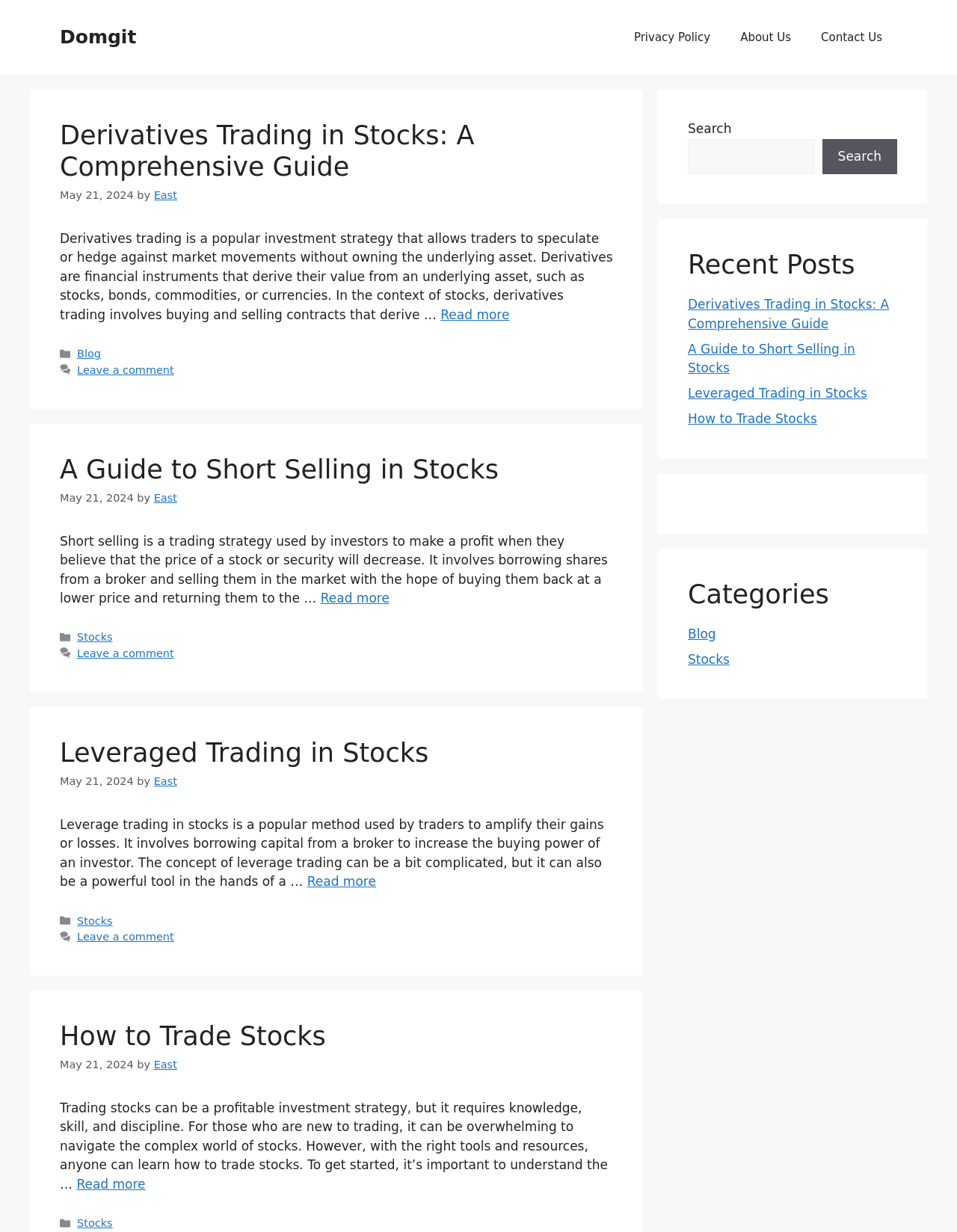Identify the bounding box coordinates for the region to click in order to carry out this instruction: "Go to the About Us page". Provide the coordinates using four float numbers between 0 and 1, formatted as [left, top, right, bottom].

[0.758, 0.012, 0.842, 0.049]